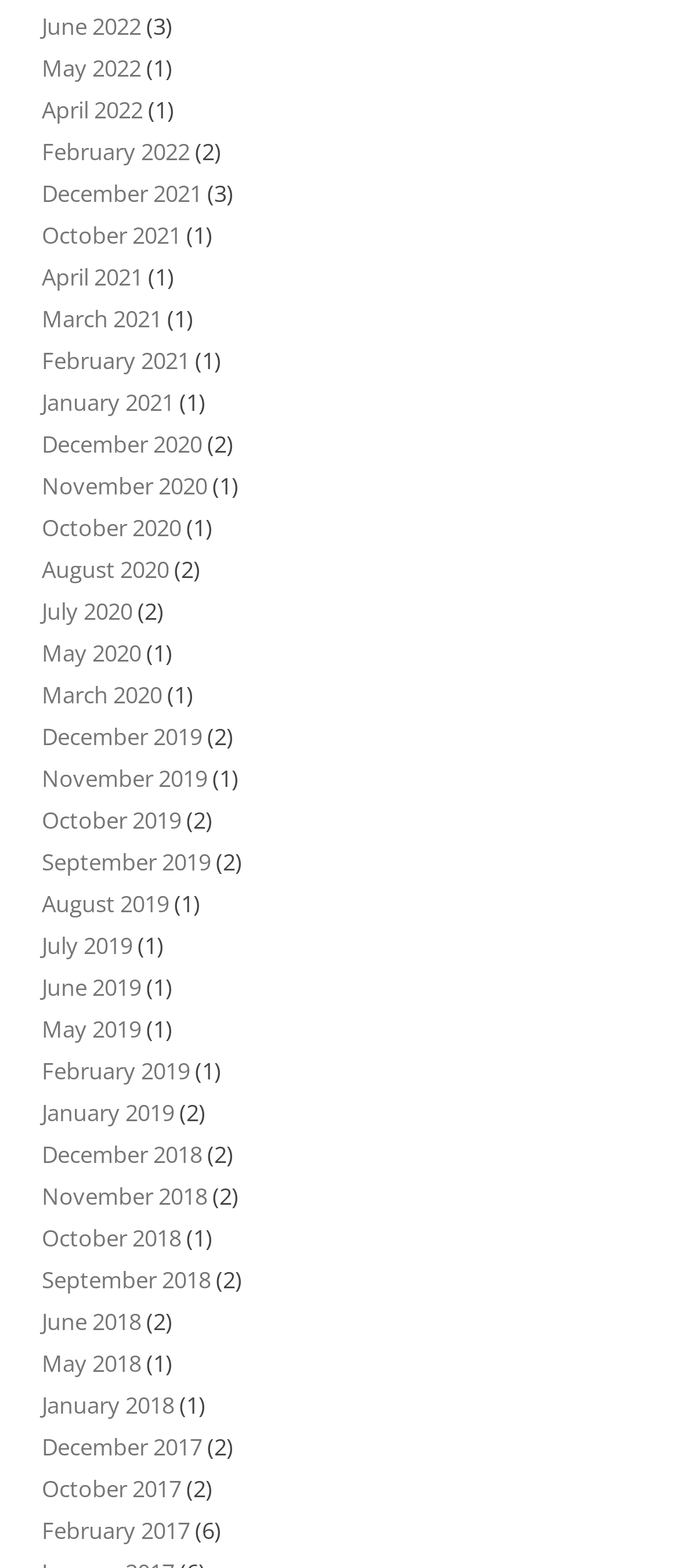Please find the bounding box for the UI component described as follows: "November 2020".

[0.062, 0.3, 0.305, 0.32]